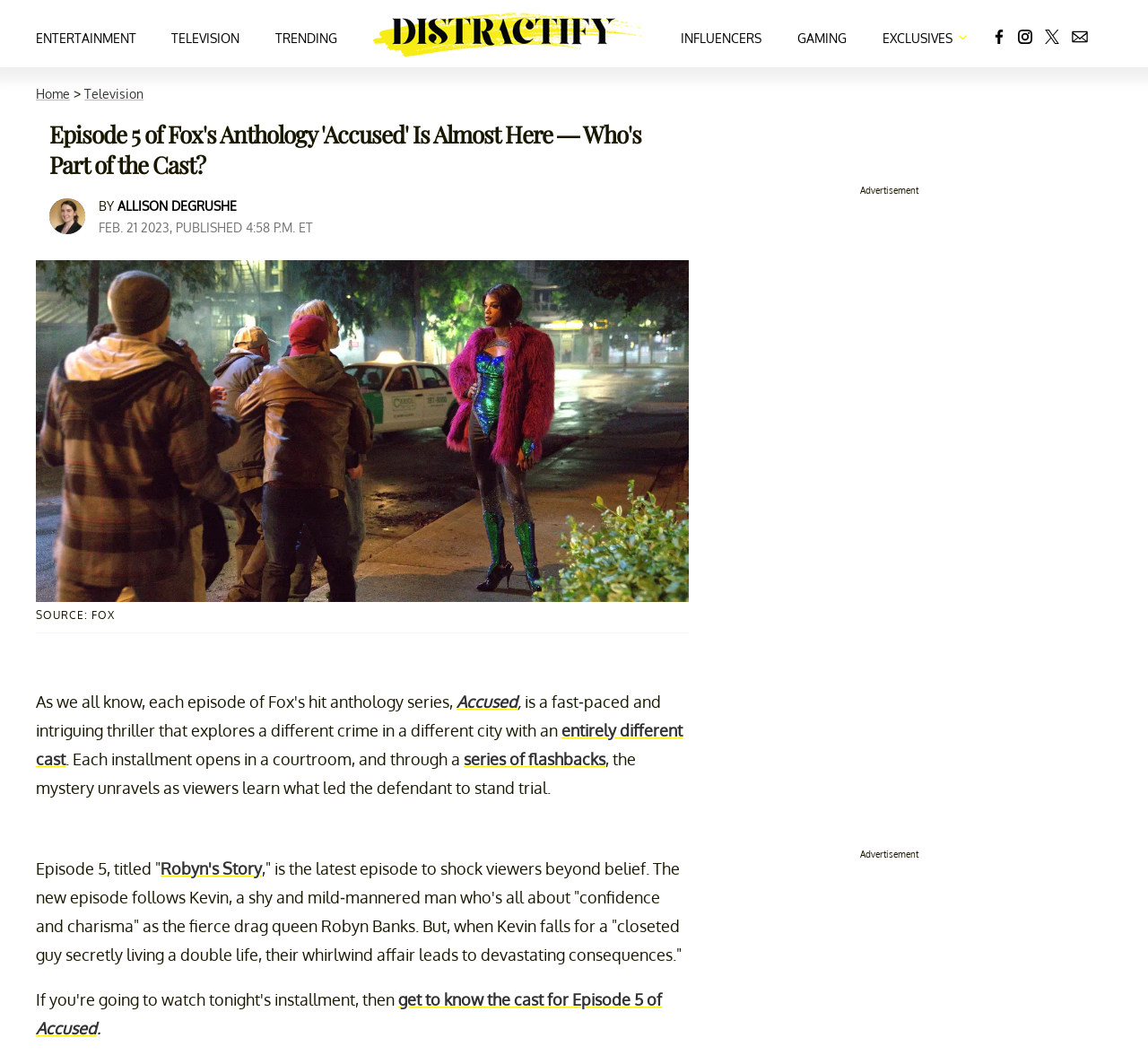Find the bounding box coordinates for the HTML element described in this sentence: "Robyn's Story". Provide the coordinates as four float numbers between 0 and 1, in the format [left, top, right, bottom].

[0.14, 0.807, 0.228, 0.825]